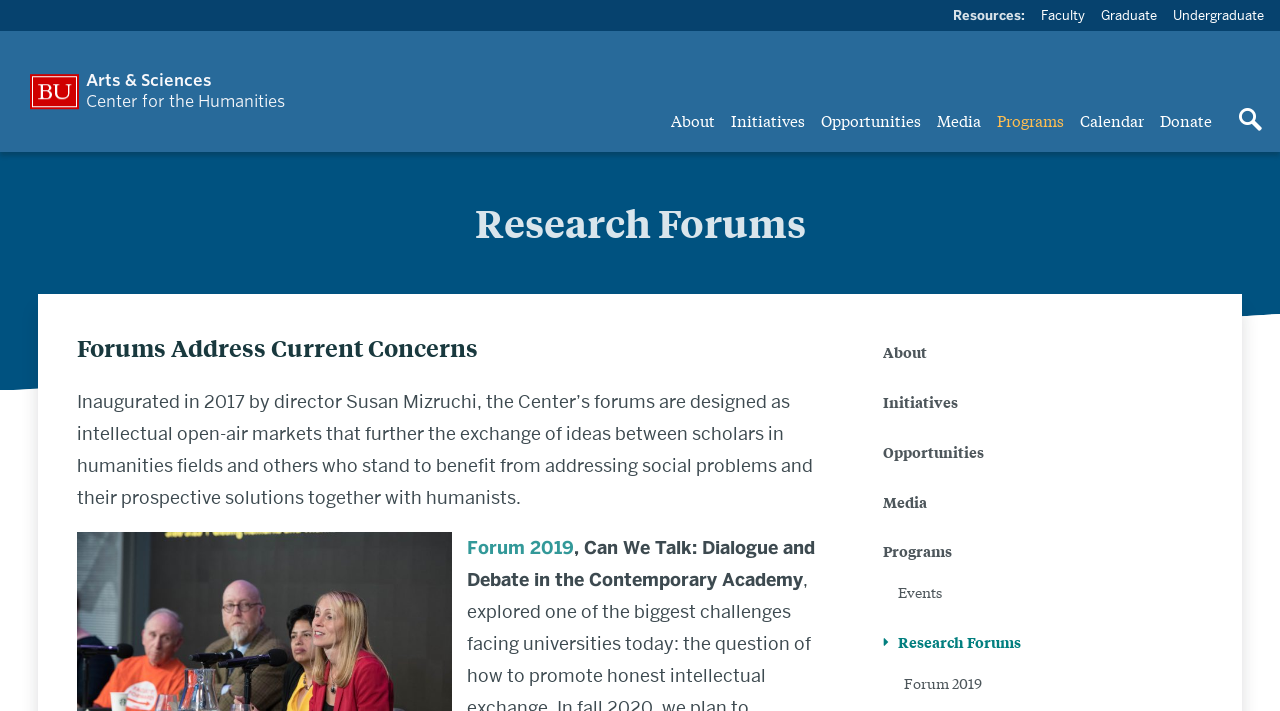What is the purpose of the forums?
Provide an in-depth and detailed answer to the question.

The purpose of the forums can be found in the text 'Inaugurated in 2017 by director Susan Mizruchi, the Center’s forums are designed as intellectual open-air markets that further the exchange of ideas between scholars in humanities fields and others who stand to benefit from addressing social problems and their prospective solutions together with humanists.' which explains the purpose of the forums.